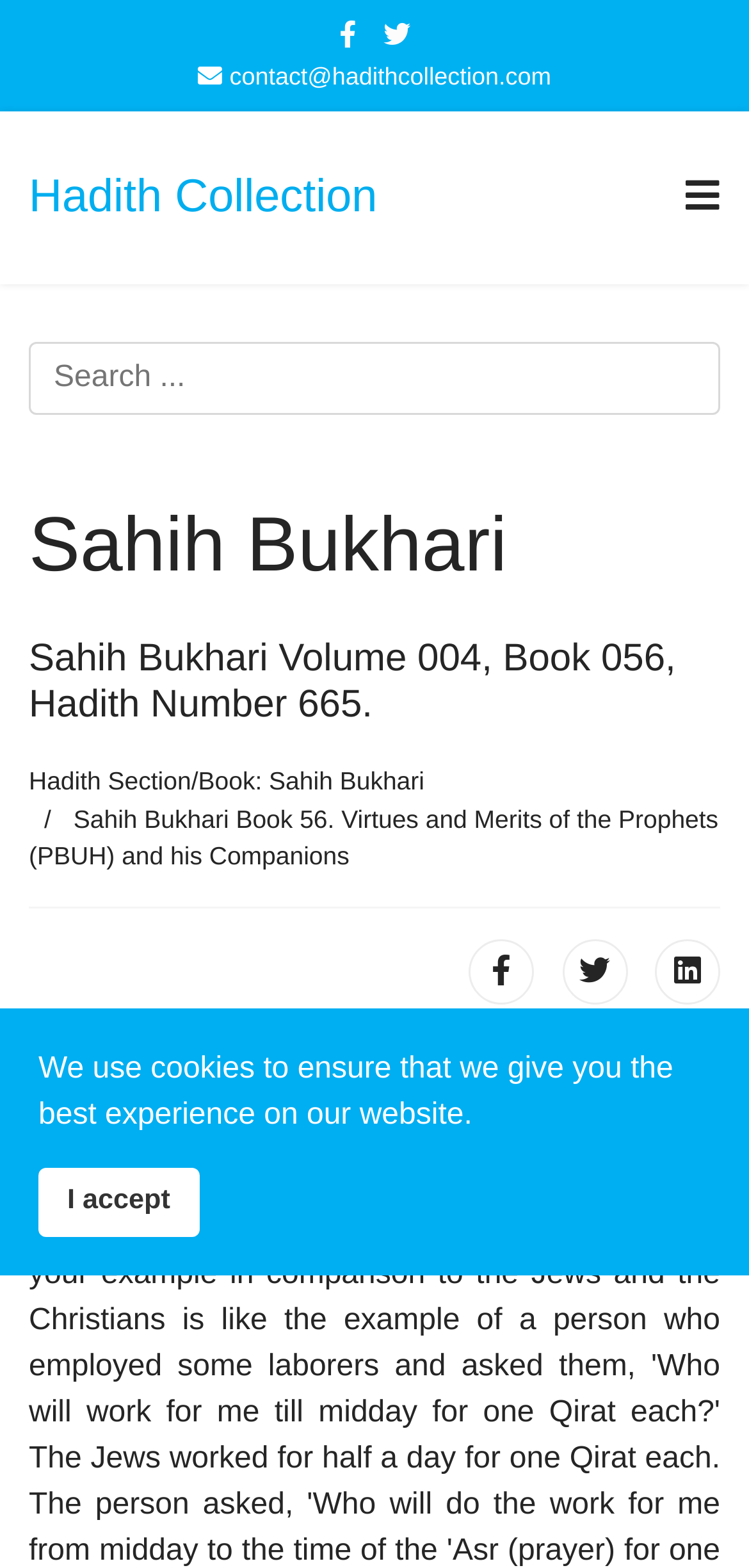Provide a brief response using a word or short phrase to this question:
What is the category of the Hadith?

Virtues and Merits of the Prophets (PBUH) and his Companions